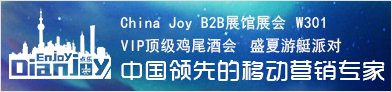Provide a thorough and detailed response to the question by examining the image: 
What is the language of the text '中国领先的移动营销专家'?

The text '中国领先的移动营销专家' is written in Chinese characters, which translates to 'China's Leading Mobile Marketing Experts', indicating that the language of the text is Chinese.